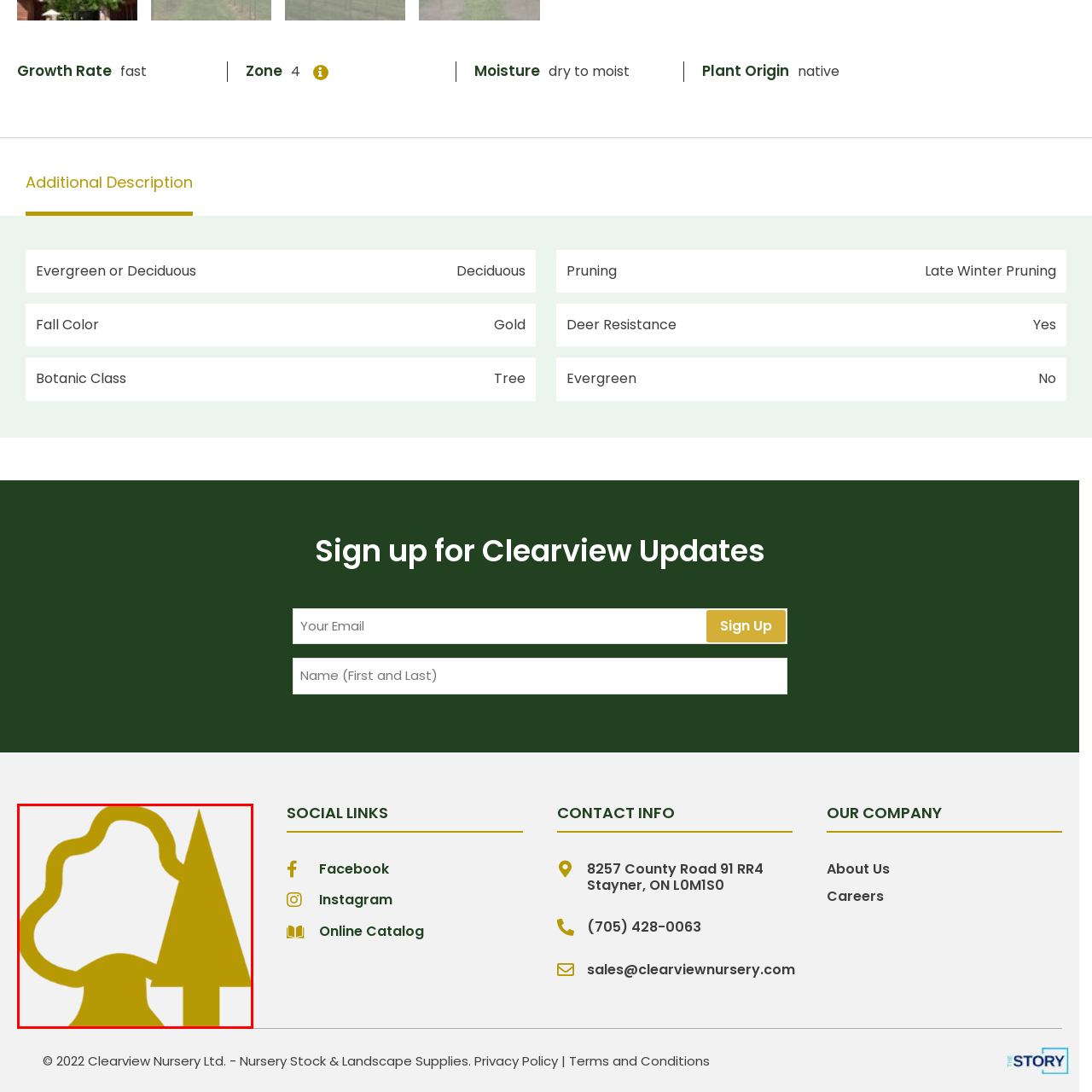What type of business might use this logo?
Observe the image inside the red bounding box carefully and answer the question in detail.

Based on the caption, the logo may be associated with a nursery, landscaping business, or an environmental organization, which aligns with the mission of businesses focused on horticulture and promoting a lifestyle in harmony with nature.